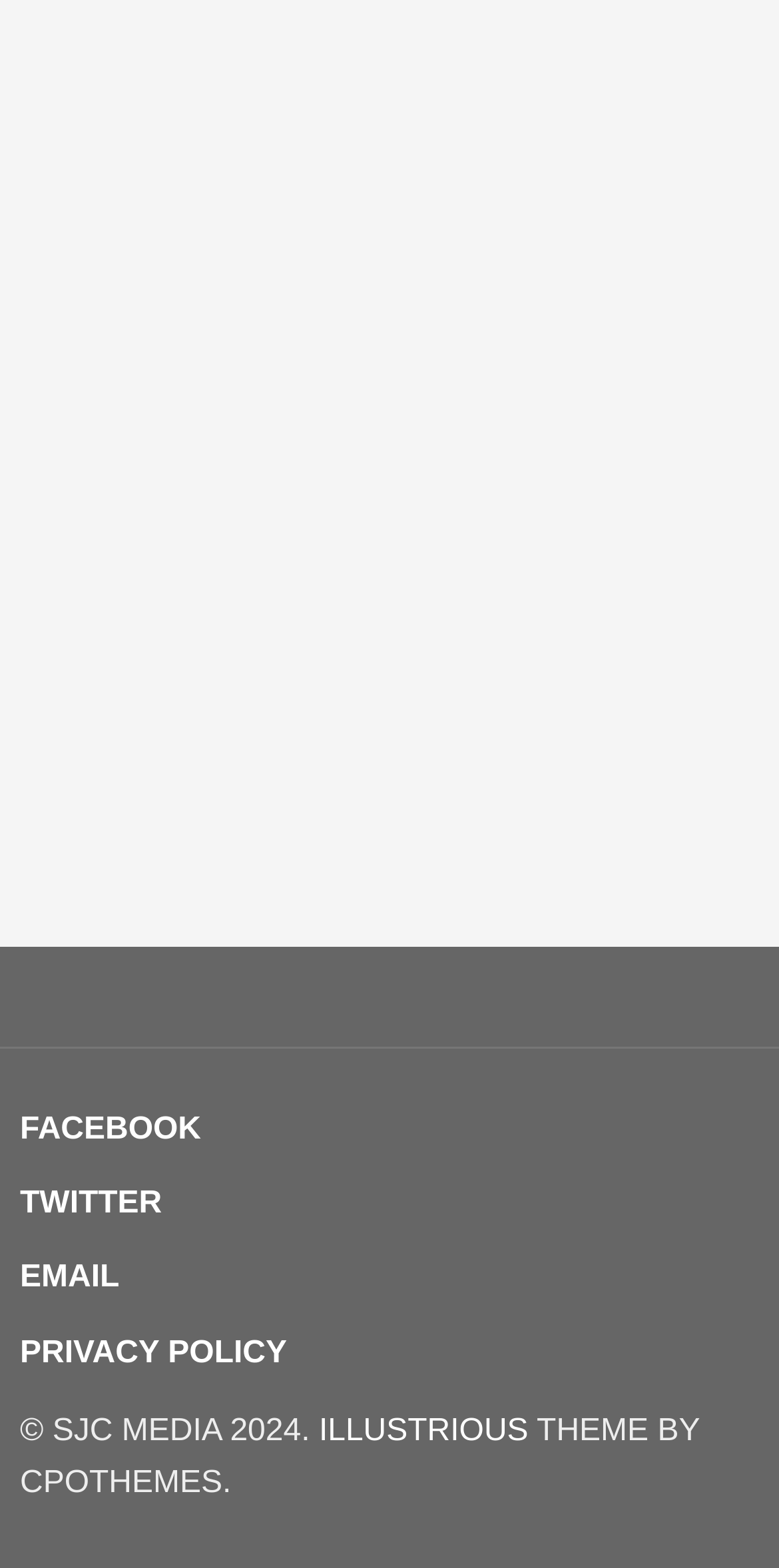Please provide a detailed answer to the question below by examining the image:
What is the theme provider?

I found the theme provider by reading the StaticText element 'THEME BY CPOTHEMES.' which is located at the bottom of the webpage.